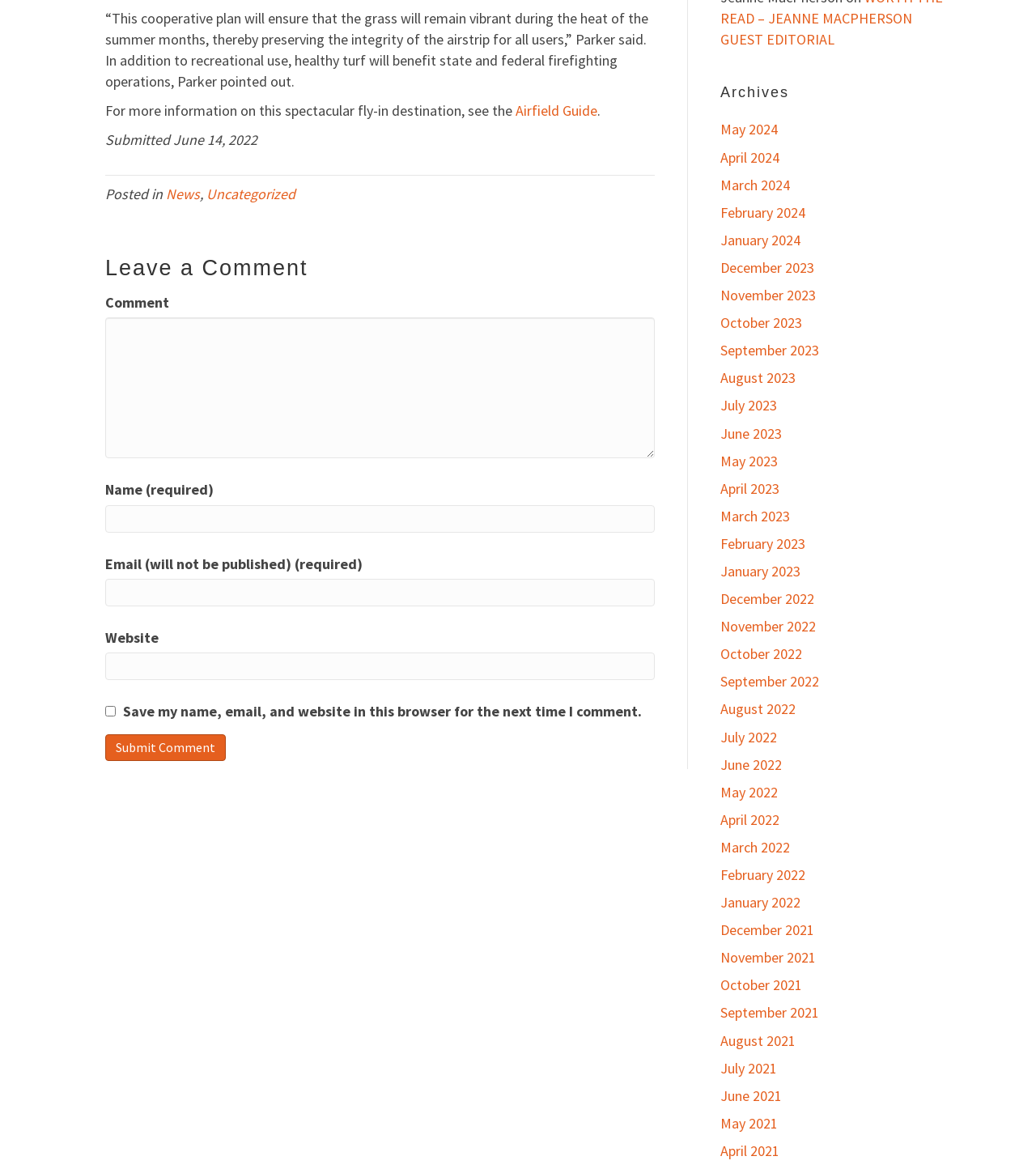Identify the bounding box coordinates of the area you need to click to perform the following instruction: "Share on Facebook".

None